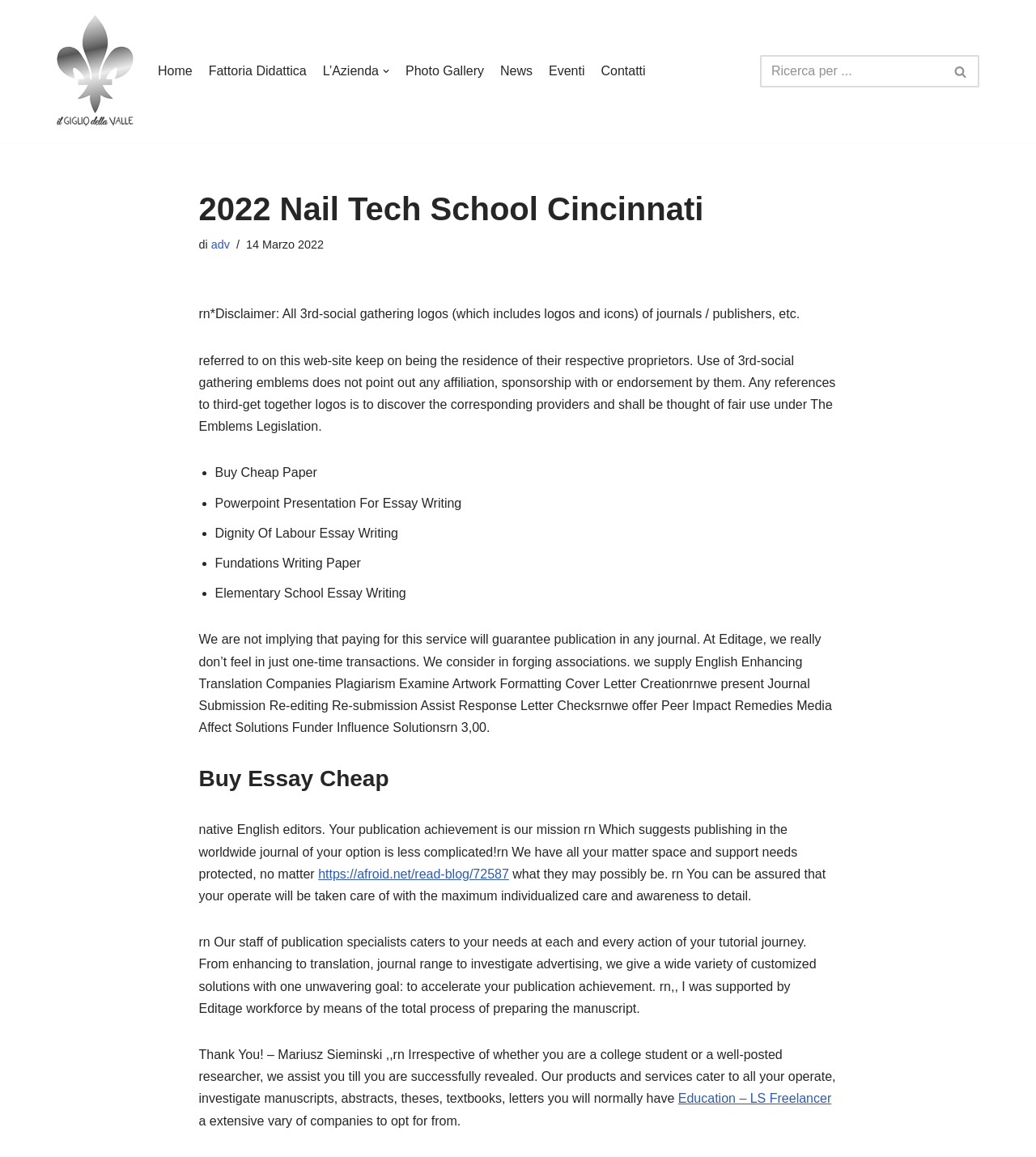Identify the bounding box coordinates for the UI element described as: "Education – LS Freelancer".

[0.655, 0.944, 0.803, 0.955]